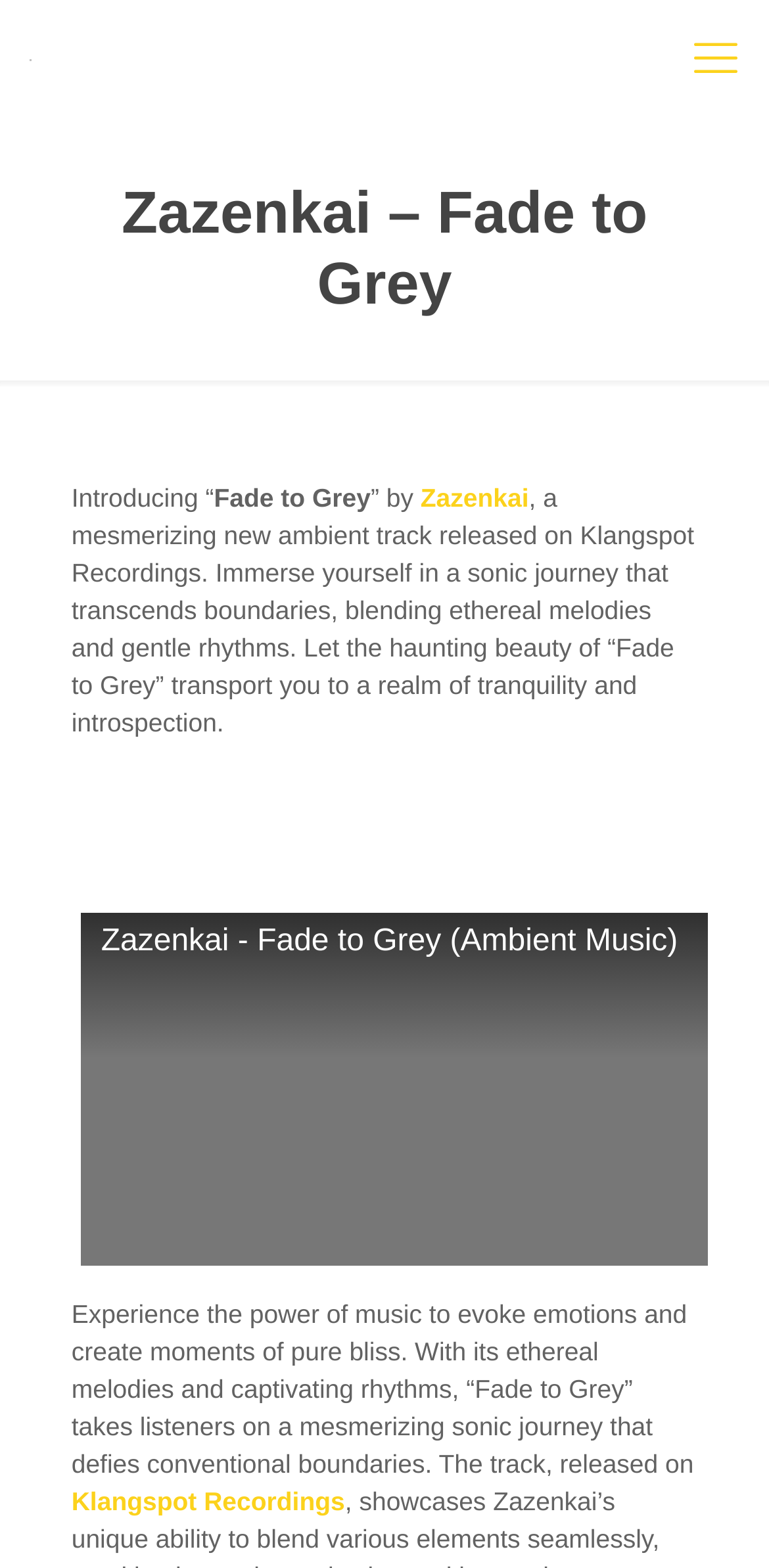Provide a thorough description of the webpage you see.

The webpage is dedicated to promoting the ambient music track "Fade to Grey" by Zazenkai, released on Klangspot Recordings. At the top left corner, there is a logo of Klangspot Recordings, which is an image linked to the record label's website. On the top right corner, there is a mobile menu link.

The main content of the webpage is centered, with a large heading that reads "Zazenkai – Fade to Grey". Below the heading, there is a paragraph of text that introduces the track, describing it as a mesmerizing new ambient track that transcends boundaries, blending ethereal melodies and gentle rhythms. This text is followed by an iframe, which likely contains a music player or a preview of the track.

Further down, there is a section that highlights the emotional impact of the music, with a text that describes how "Fade to Grey" can evoke emotions and create moments of pure bliss. This section also mentions the track's release on Klangspot Recordings, with a link to the record label's website.

Throughout the webpage, there are a total of three links: one to Klangspot Recordings' logo, one to the mobile menu, and one to Klangspot Recordings' website. There are also several static text elements, including the heading, the introductory paragraph, and the descriptive text about the track's emotional impact.